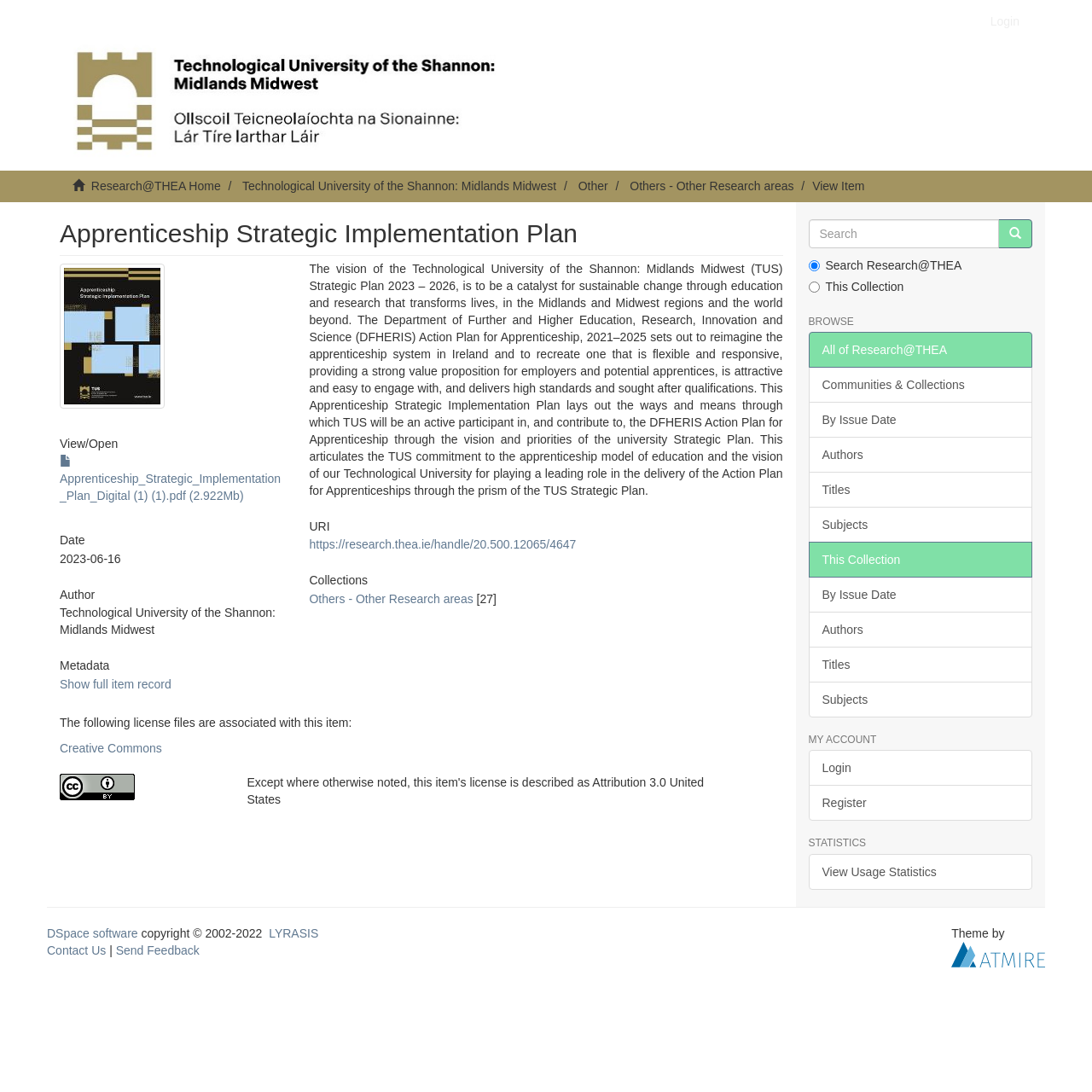Given the description "Open Journal Systems", provide the bounding box coordinates of the corresponding UI element.

None